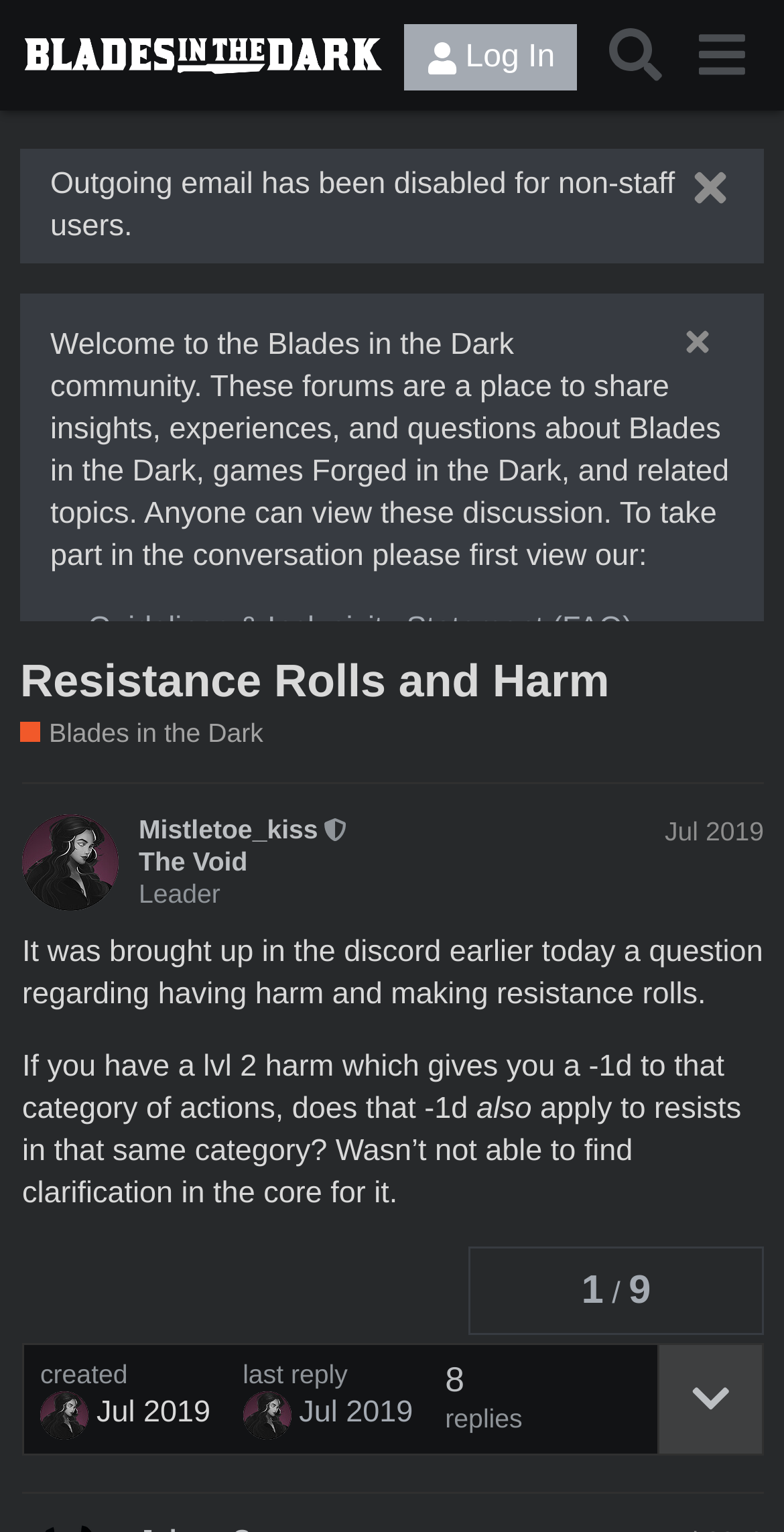What is the topic of the post?
Your answer should be a single word or phrase derived from the screenshot.

harm and making resistance rolls